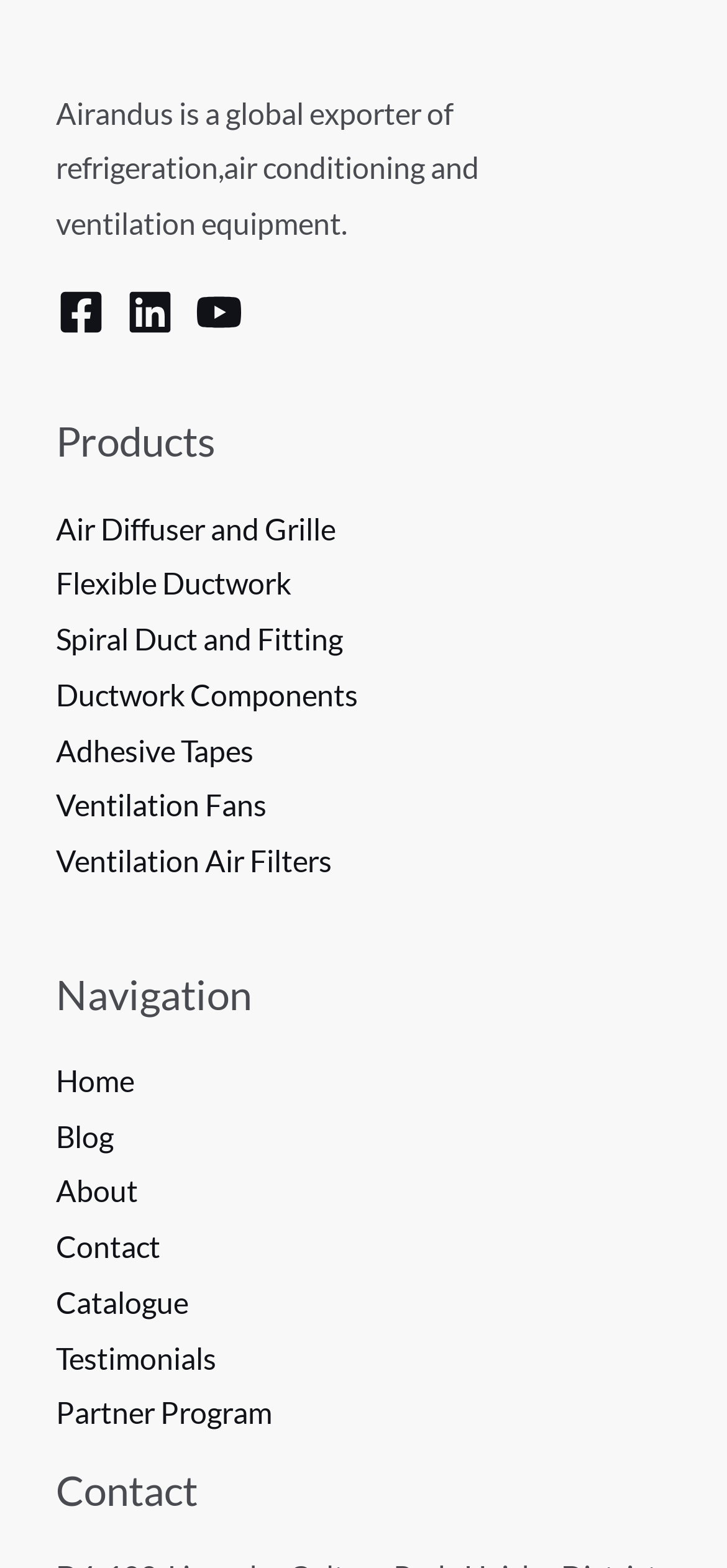Identify the bounding box coordinates for the region of the element that should be clicked to carry out the instruction: "Contact us". The bounding box coordinates should be four float numbers between 0 and 1, i.e., [left, top, right, bottom].

[0.077, 0.931, 0.923, 0.97]